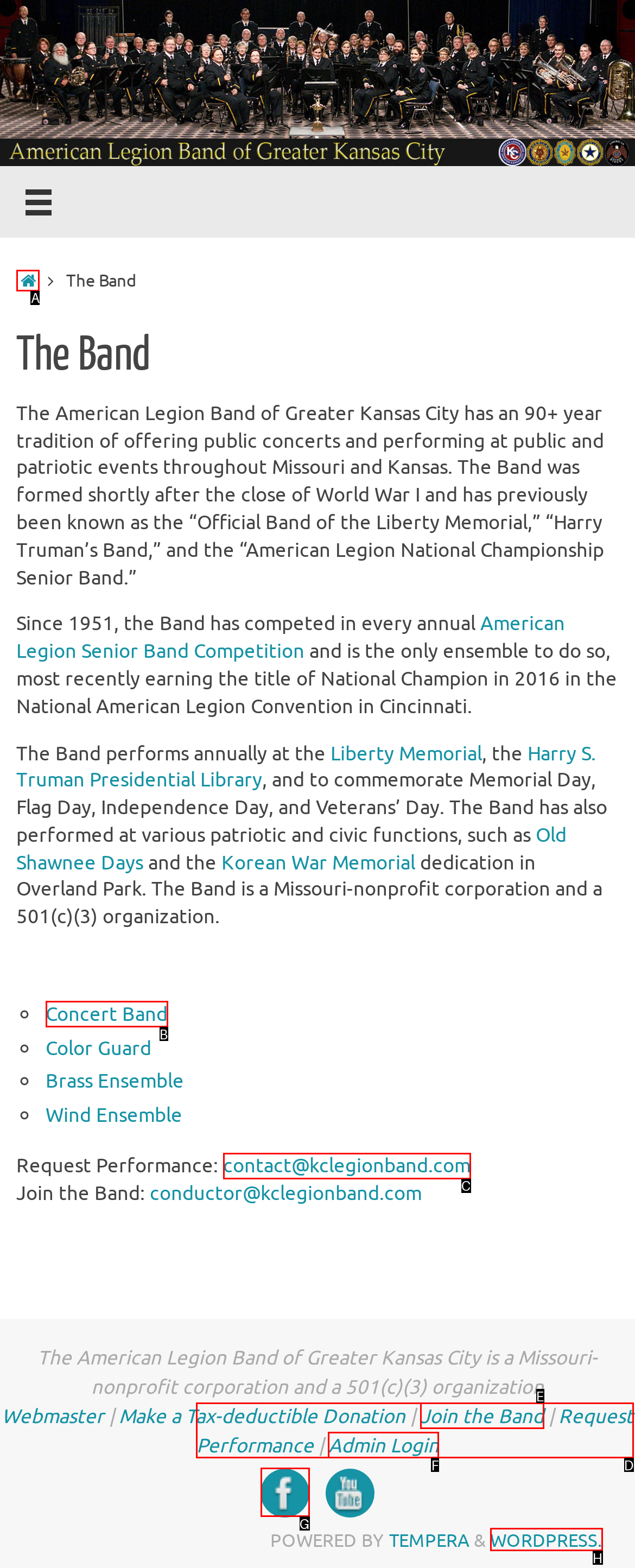Select the letter of the option that corresponds to: contact@kclegionband.com
Provide the letter from the given options.

C